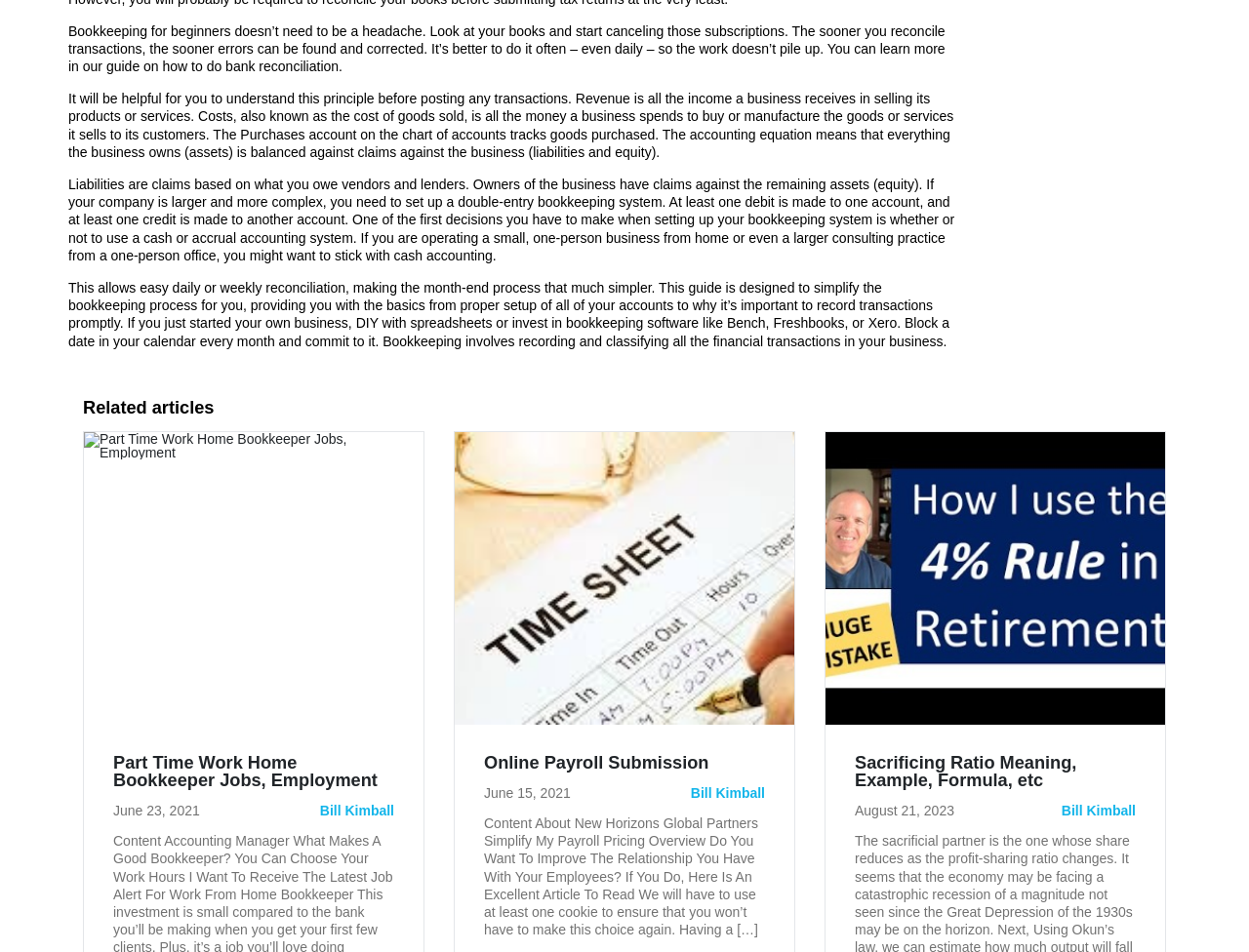Find and specify the bounding box coordinates that correspond to the clickable region for the instruction: "Read 'Online Payroll Submission'".

[0.364, 0.454, 0.636, 0.761]